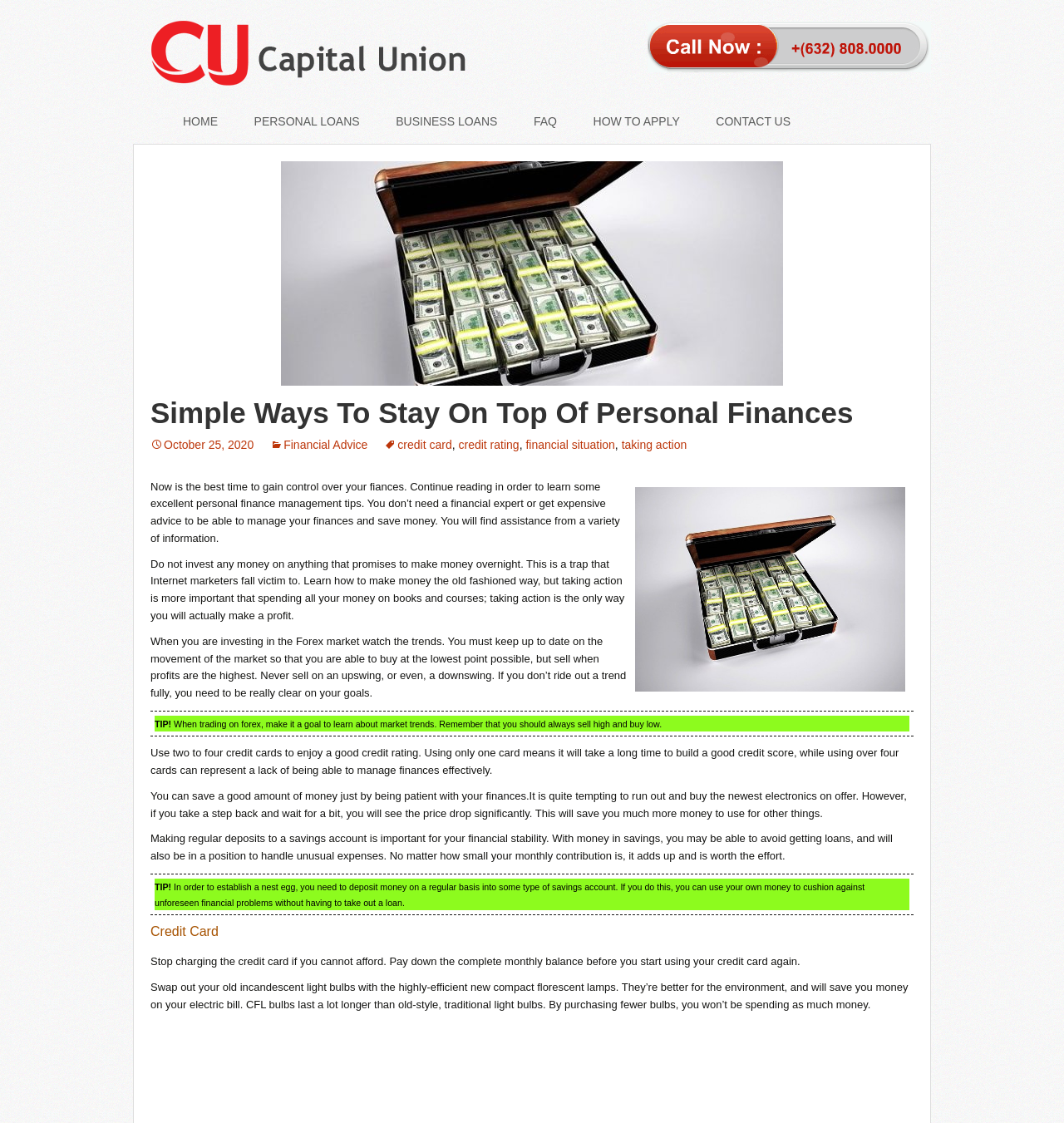Provide the bounding box coordinates of the section that needs to be clicked to accomplish the following instruction: "Click on the 'CONTACT US' link."

[0.657, 0.095, 0.759, 0.121]